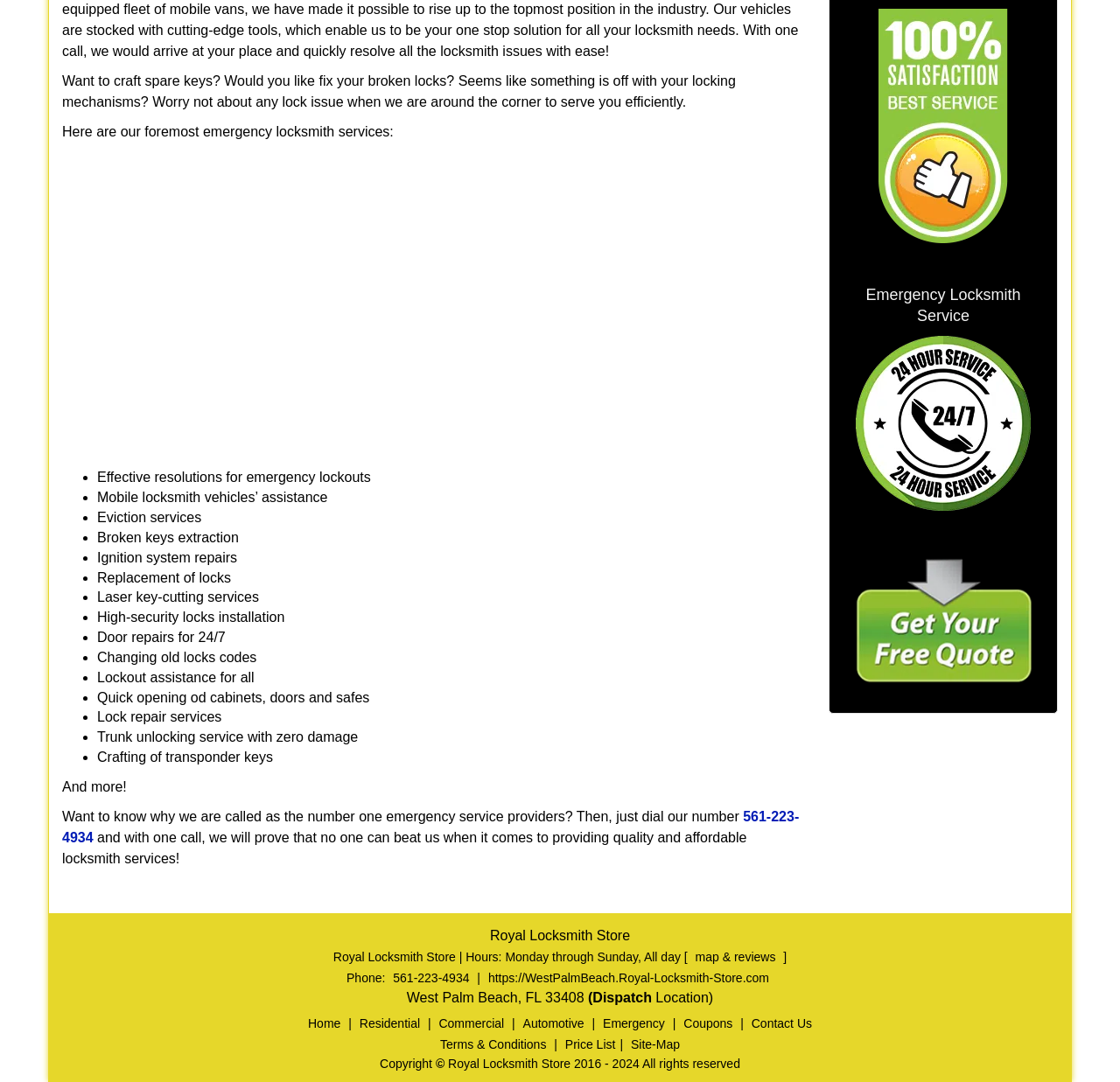Provide the bounding box coordinates for the UI element described in this sentence: "Price List". The coordinates should be four float values between 0 and 1, i.e., [left, top, right, bottom].

[0.501, 0.958, 0.553, 0.971]